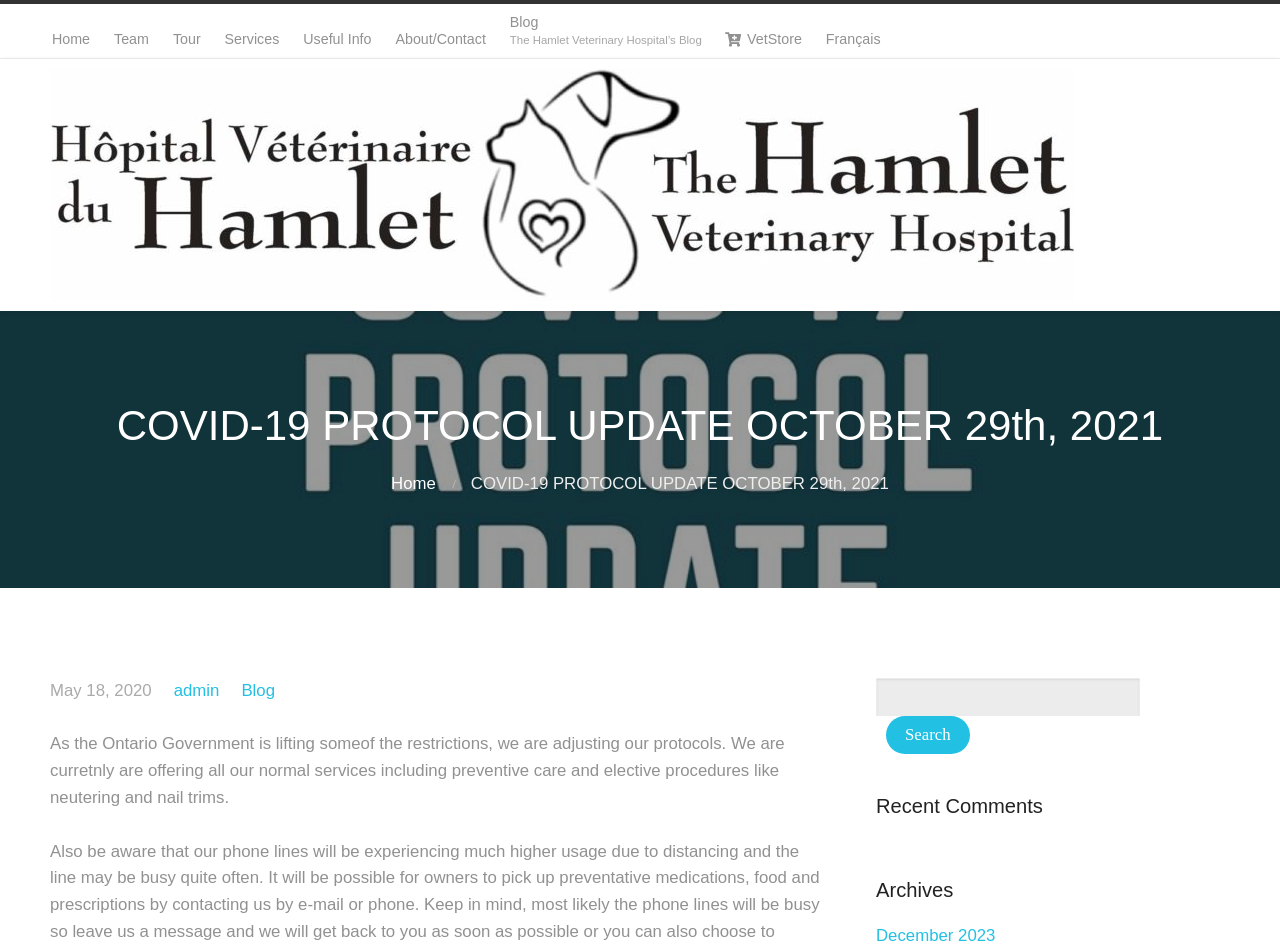Show the bounding box coordinates for the HTML element as described: "alt="The Hamlet Veterinary Hospital"".

[0.039, 0.073, 0.961, 0.316]